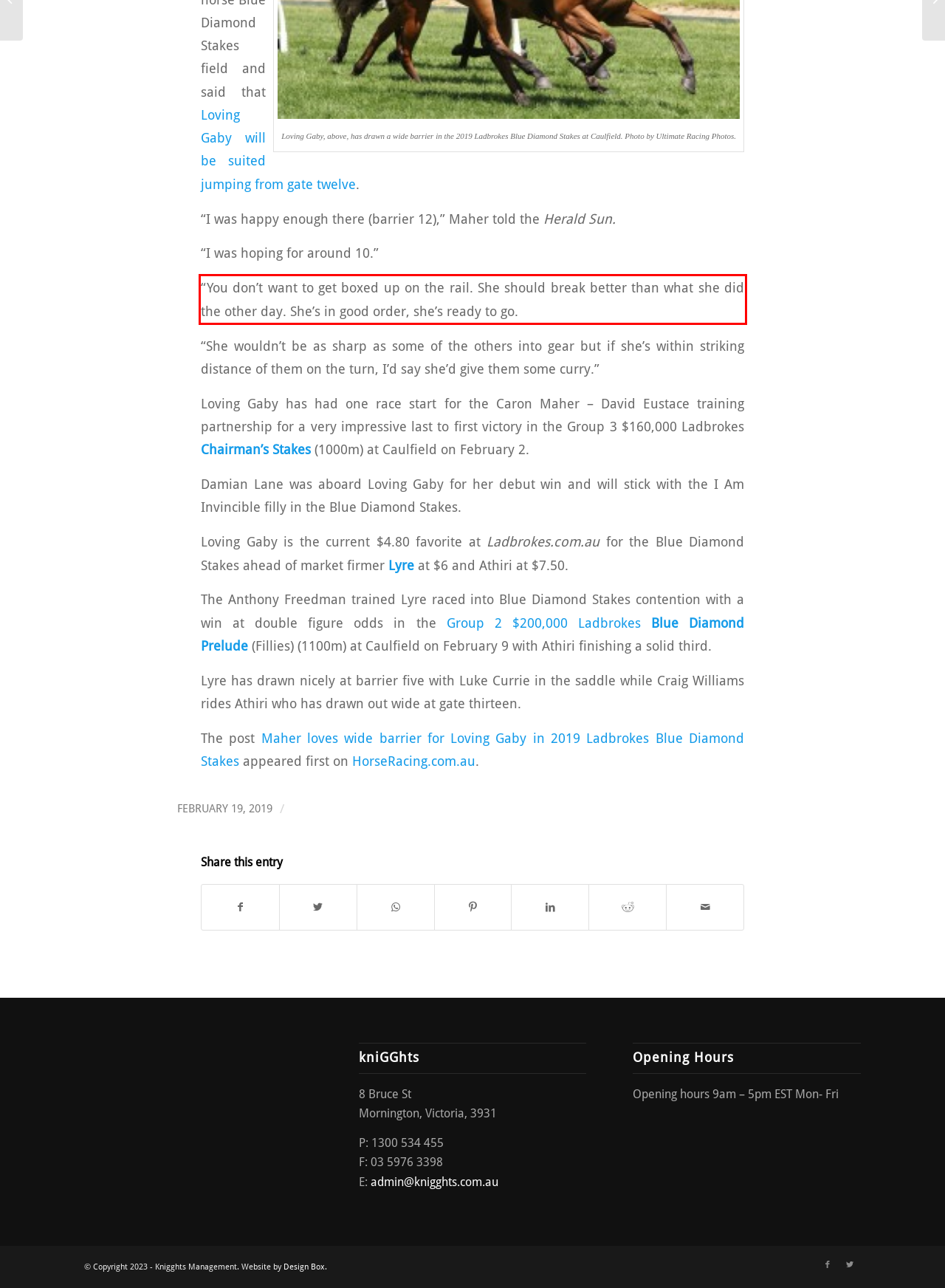Using the provided webpage screenshot, identify and read the text within the red rectangle bounding box.

“You don’t want to get boxed up on the rail. She should break better than what she did the other day. She’s in good order, she’s ready to go.